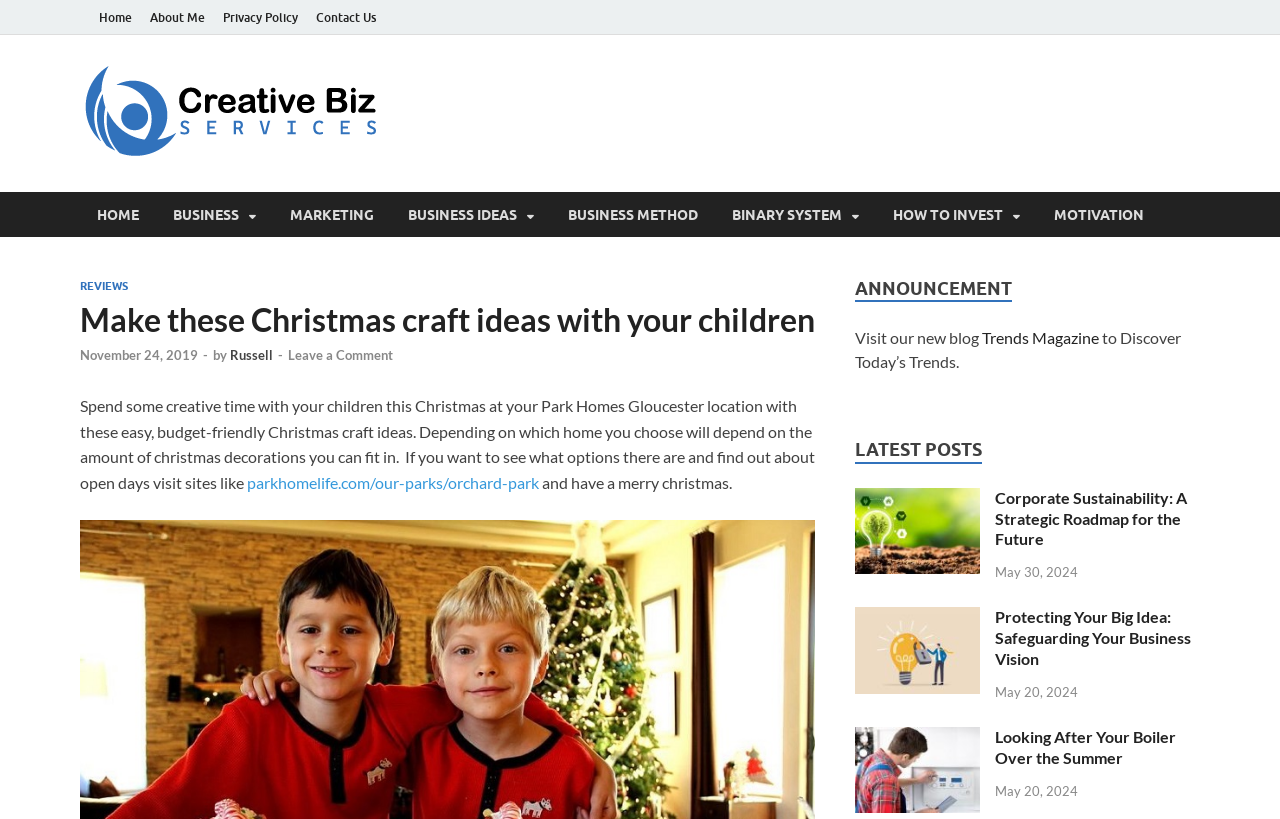Determine the bounding box coordinates of the clickable region to execute the instruction: "Click the 'Home' link". The coordinates should be four float numbers between 0 and 1, denoted as [left, top, right, bottom].

[0.07, 0.0, 0.11, 0.043]